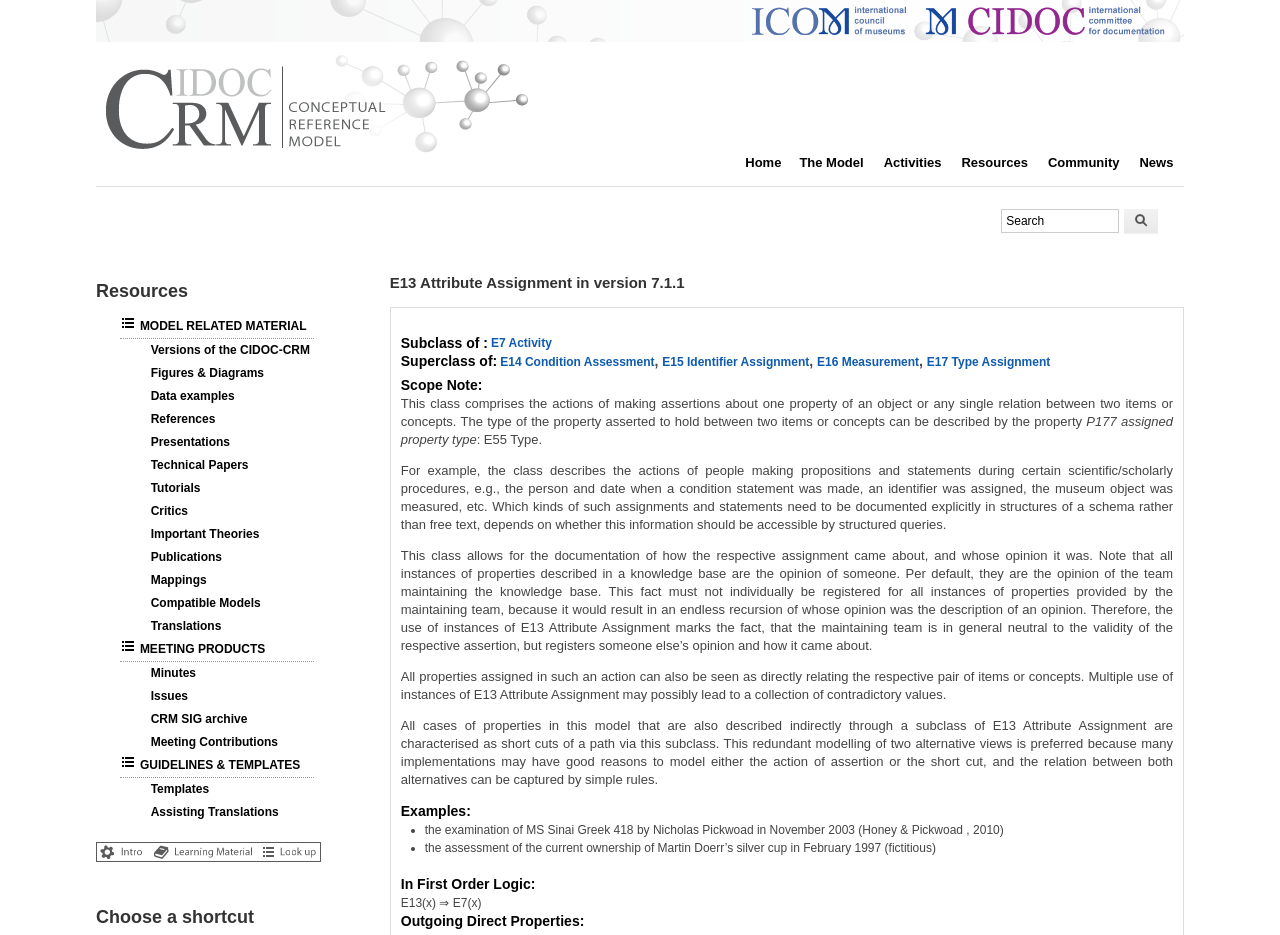What is the type of property asserted to hold between two items or concepts?
Using the visual information from the image, give a one-word or short-phrase answer.

E55 Type